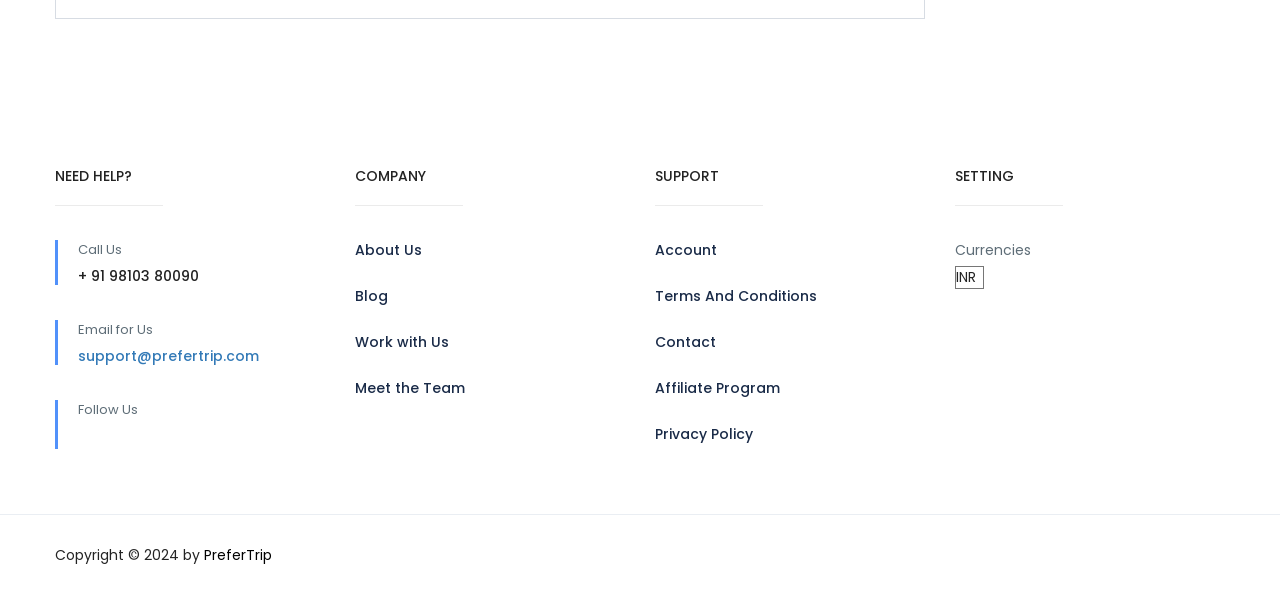Show the bounding box coordinates for the element that needs to be clicked to execute the following instruction: "View terms and conditions". Provide the coordinates in the form of four float numbers between 0 and 1, i.e., [left, top, right, bottom].

[0.512, 0.48, 0.723, 0.515]